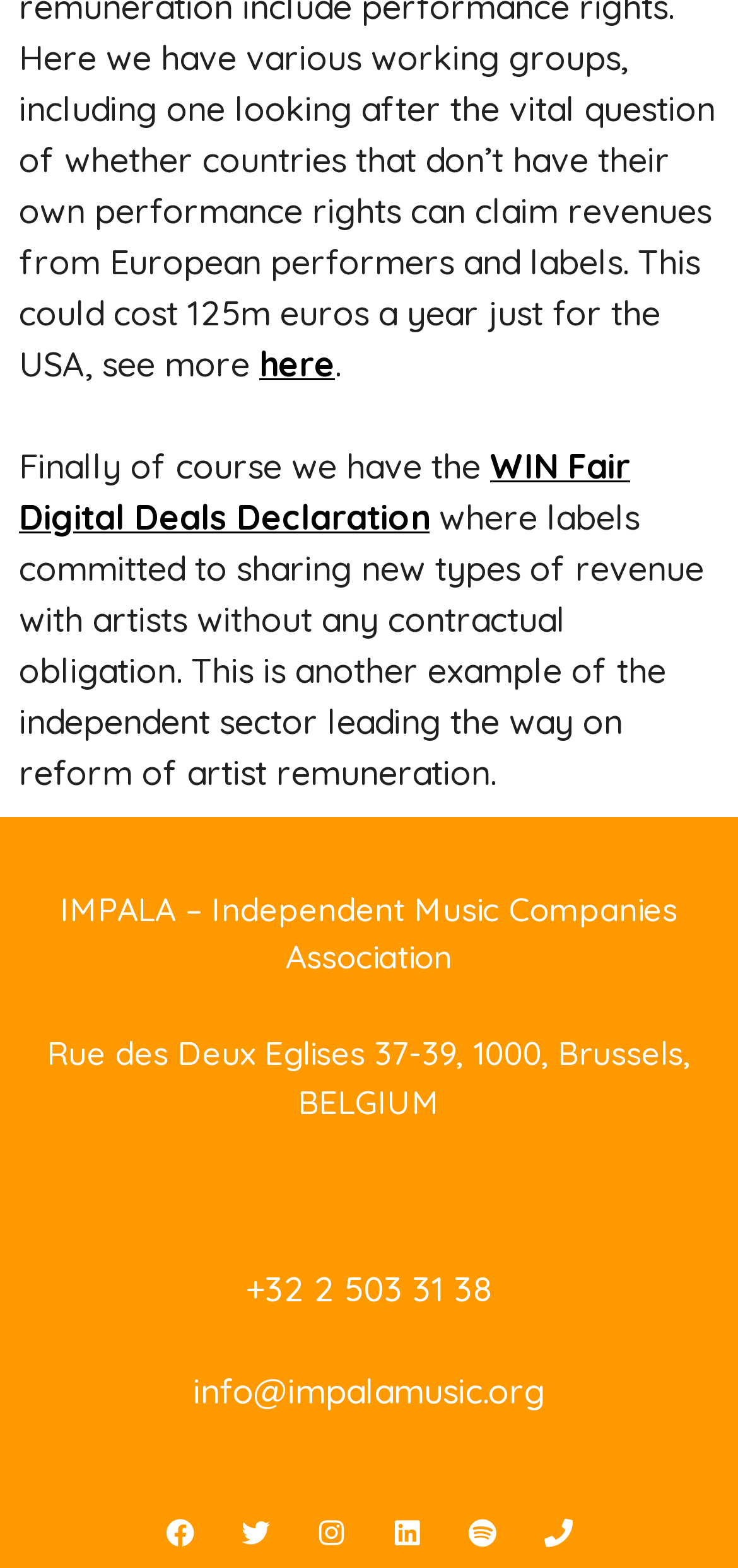How can one contact the organization by phone?
Examine the image and give a concise answer in one word or a short phrase.

+32 2 503 31 38